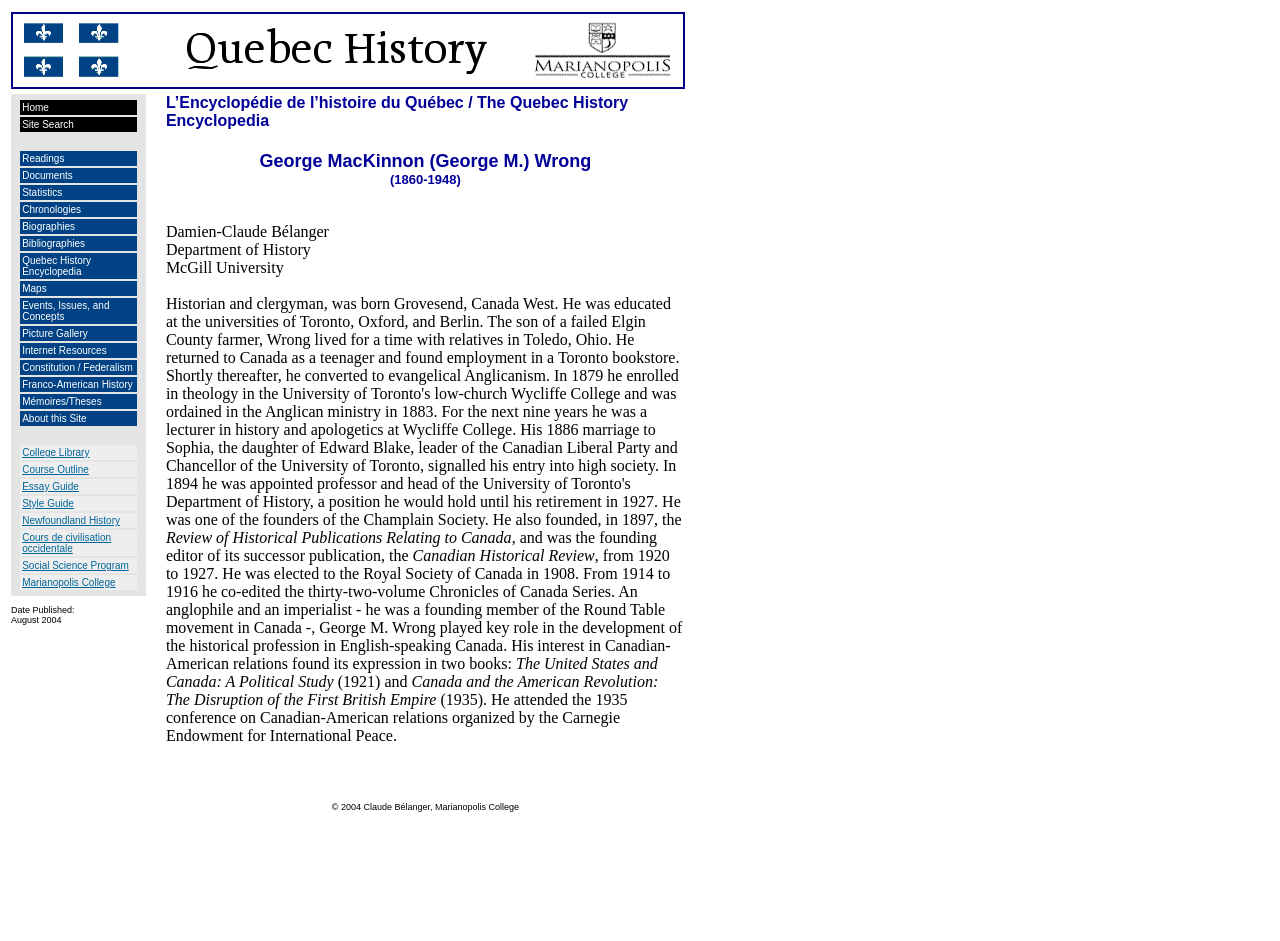Please specify the bounding box coordinates for the clickable region that will help you carry out the instruction: "Search the site".

[0.016, 0.124, 0.107, 0.14]